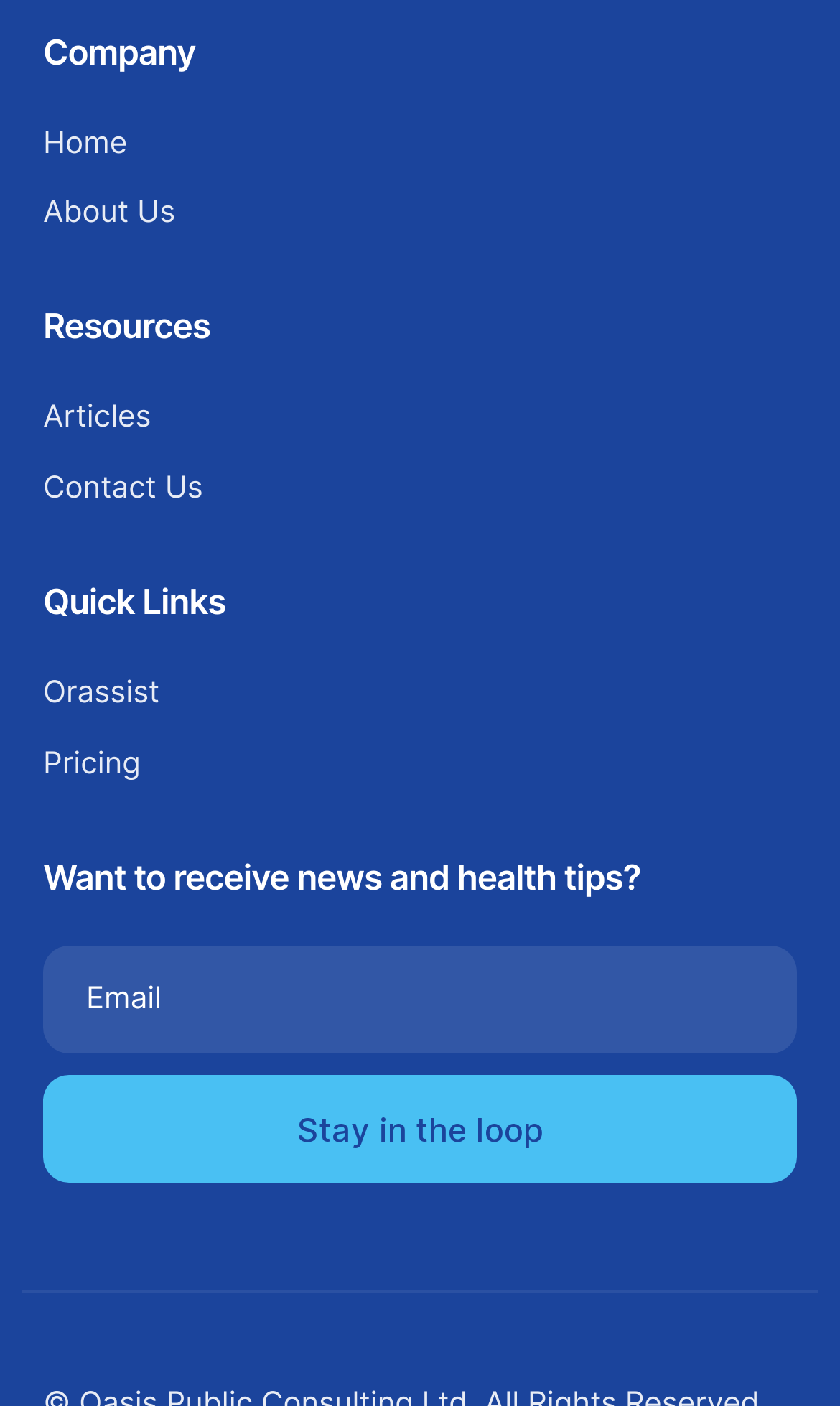Indicate the bounding box coordinates of the clickable region to achieve the following instruction: "Click on the 'Stay in the loop' button."

[0.051, 0.765, 0.949, 0.841]